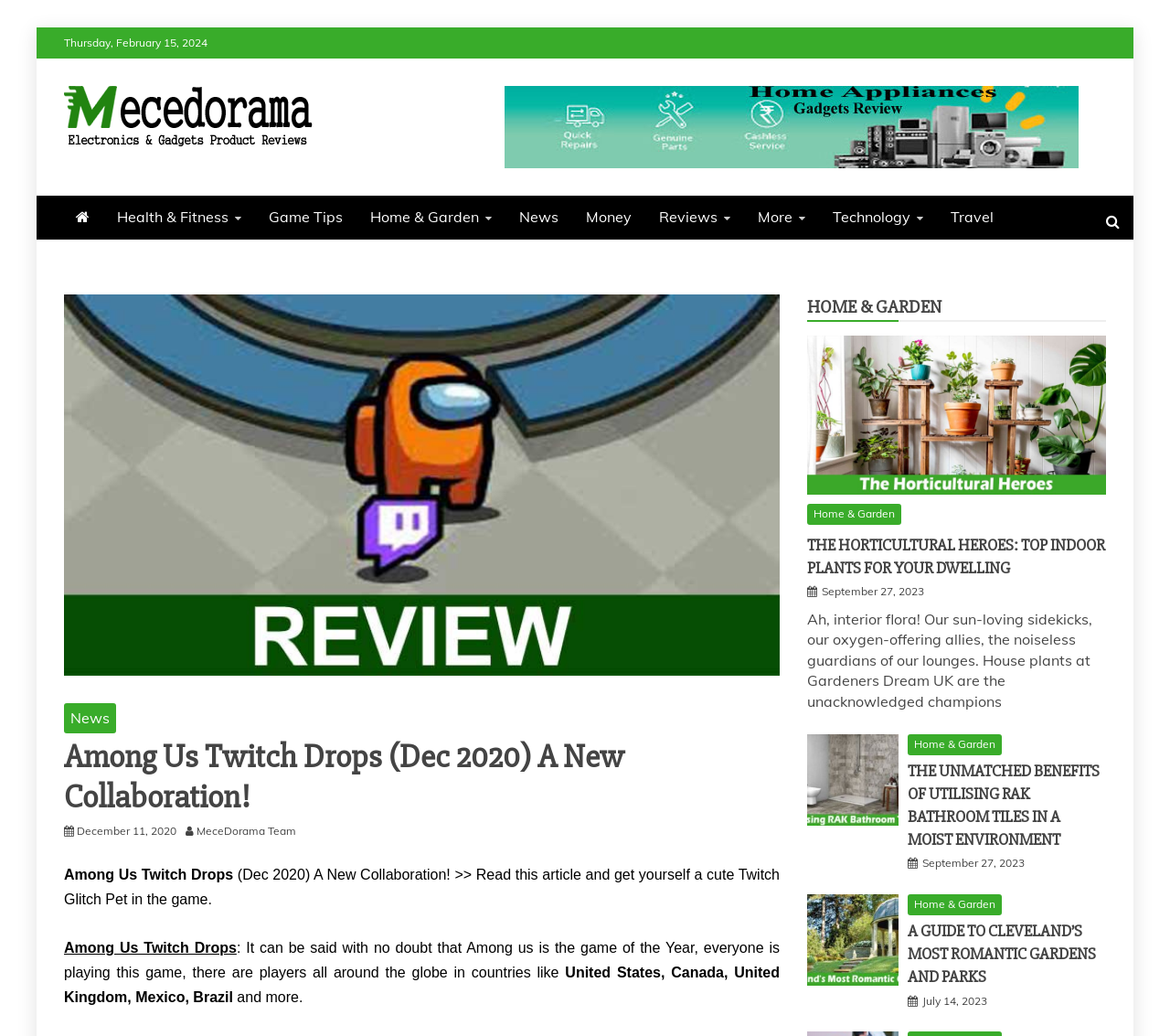Reply to the question below using a single word or brief phrase:
What is the date of the article 'Among Us Twitch Drops (Dec 2020) A New Collaboration!'?

December 11, 2020